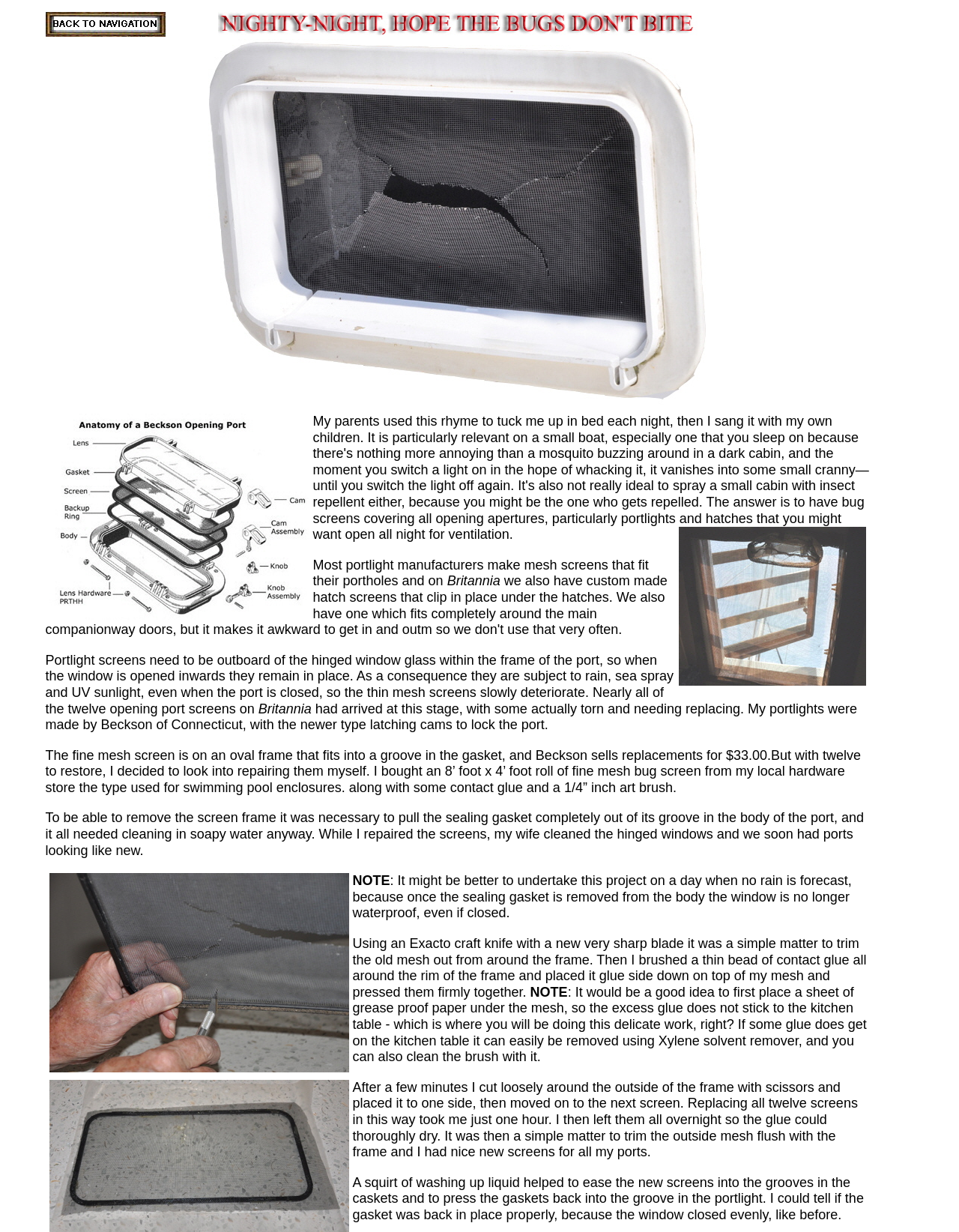How long did it take to replace all twelve screens?
Please respond to the question with a detailed and informative answer.

I found the answer by reading the text, specifically the sentence 'Replacing all twelve screens in this way took me just one hour.'